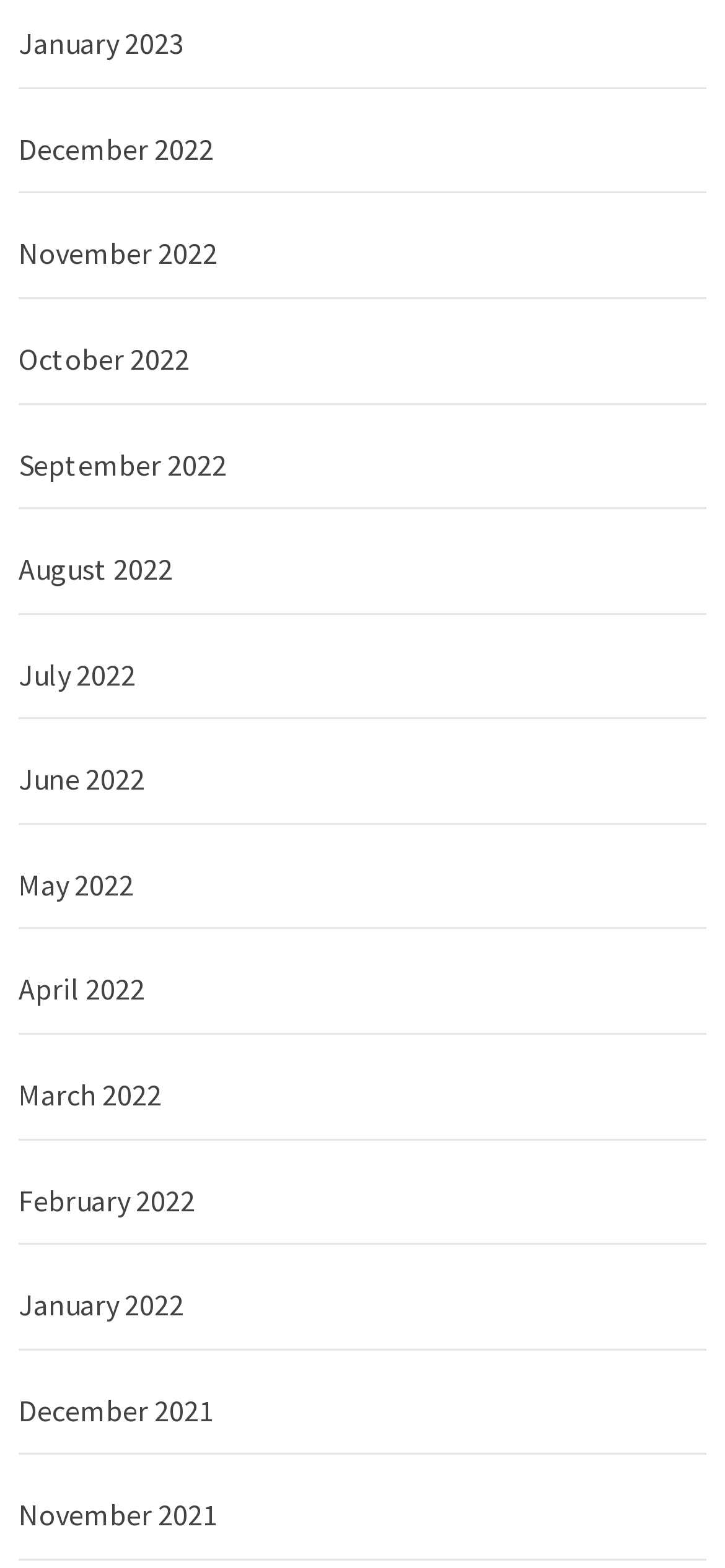Specify the bounding box coordinates (top-left x, top-left y, bottom-right x, bottom-right y) of the UI element in the screenshot that matches this description: June 2022

[0.026, 0.471, 0.974, 0.526]